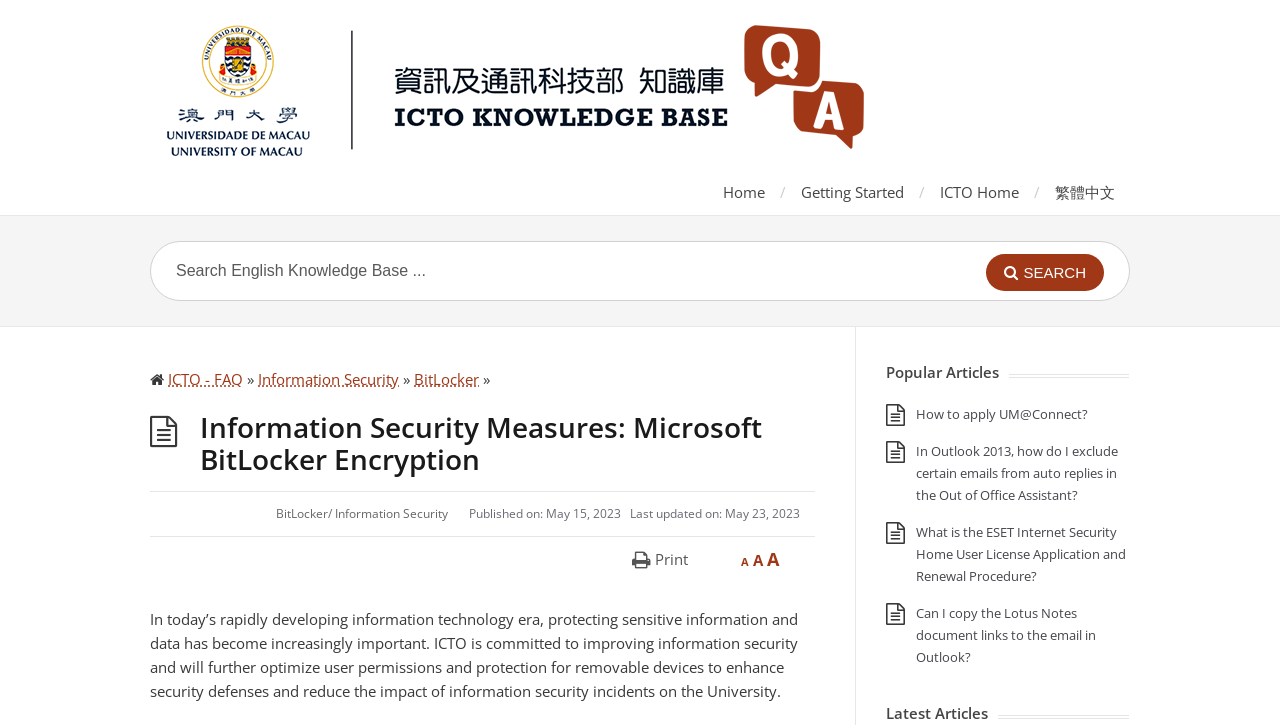Extract the bounding box coordinates of the UI element described: "繁體中文". Provide the coordinates in the format [left, top, right, bottom] with values ranging from 0 to 1.

[0.824, 0.251, 0.871, 0.279]